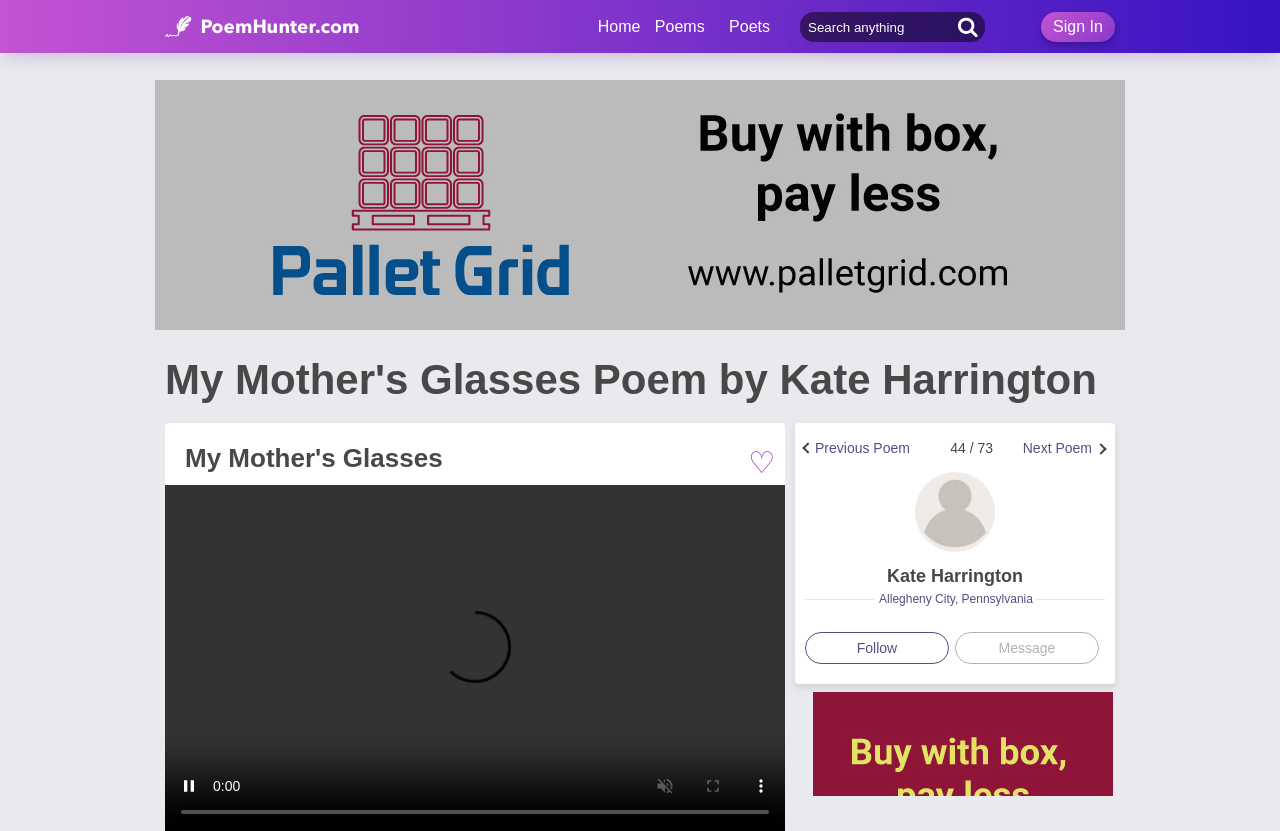What is the purpose of the button with the heart symbol?
Using the information presented in the image, please offer a detailed response to the question.

I couldn't determine the exact purpose of the button with the heart symbol (♡) as it doesn't have a clear description or functionality associated with it. However, it might be related to liking or favoriting the poem.